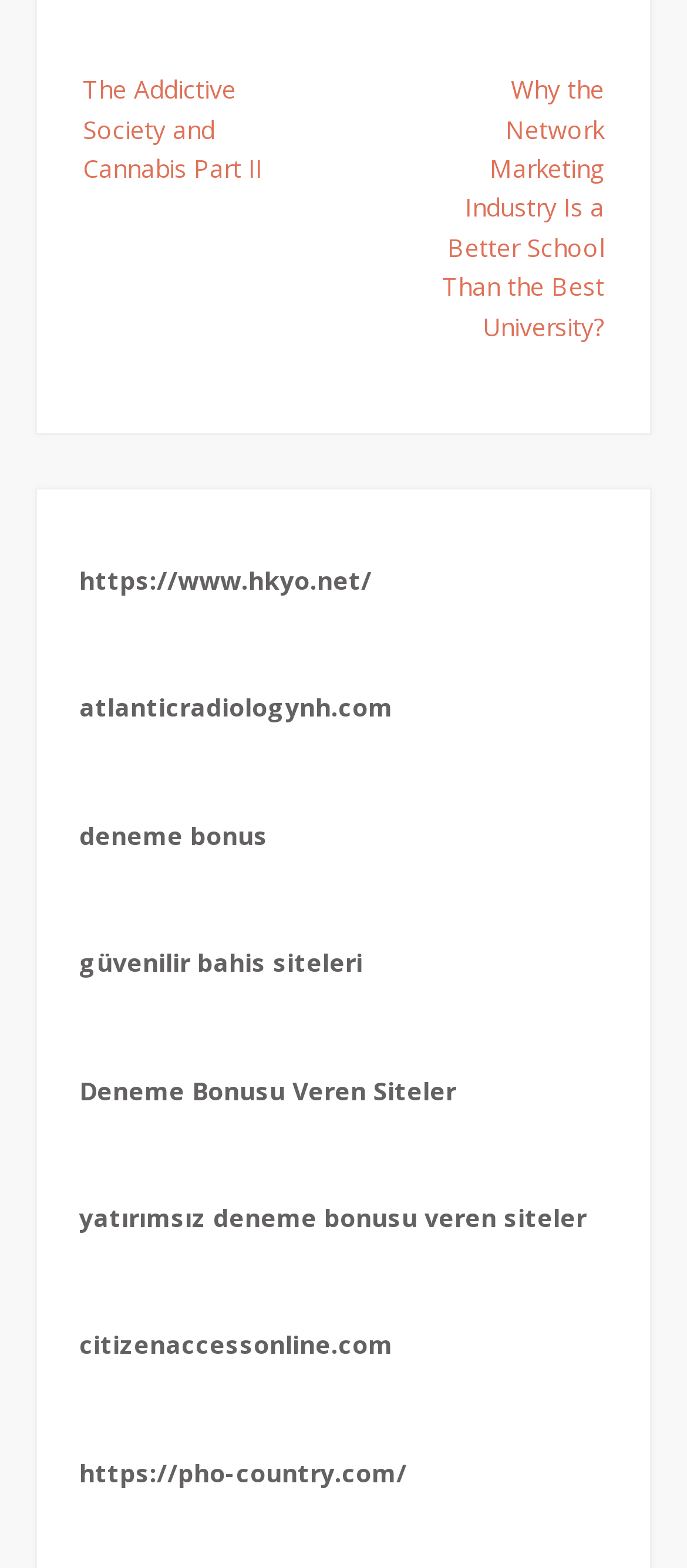Return the bounding box coordinates of the UI element that corresponds to this description: "Deneme Bonusu Veren Siteler". The coordinates must be given as four float numbers in the range of 0 and 1, [left, top, right, bottom].

[0.115, 0.684, 0.664, 0.706]